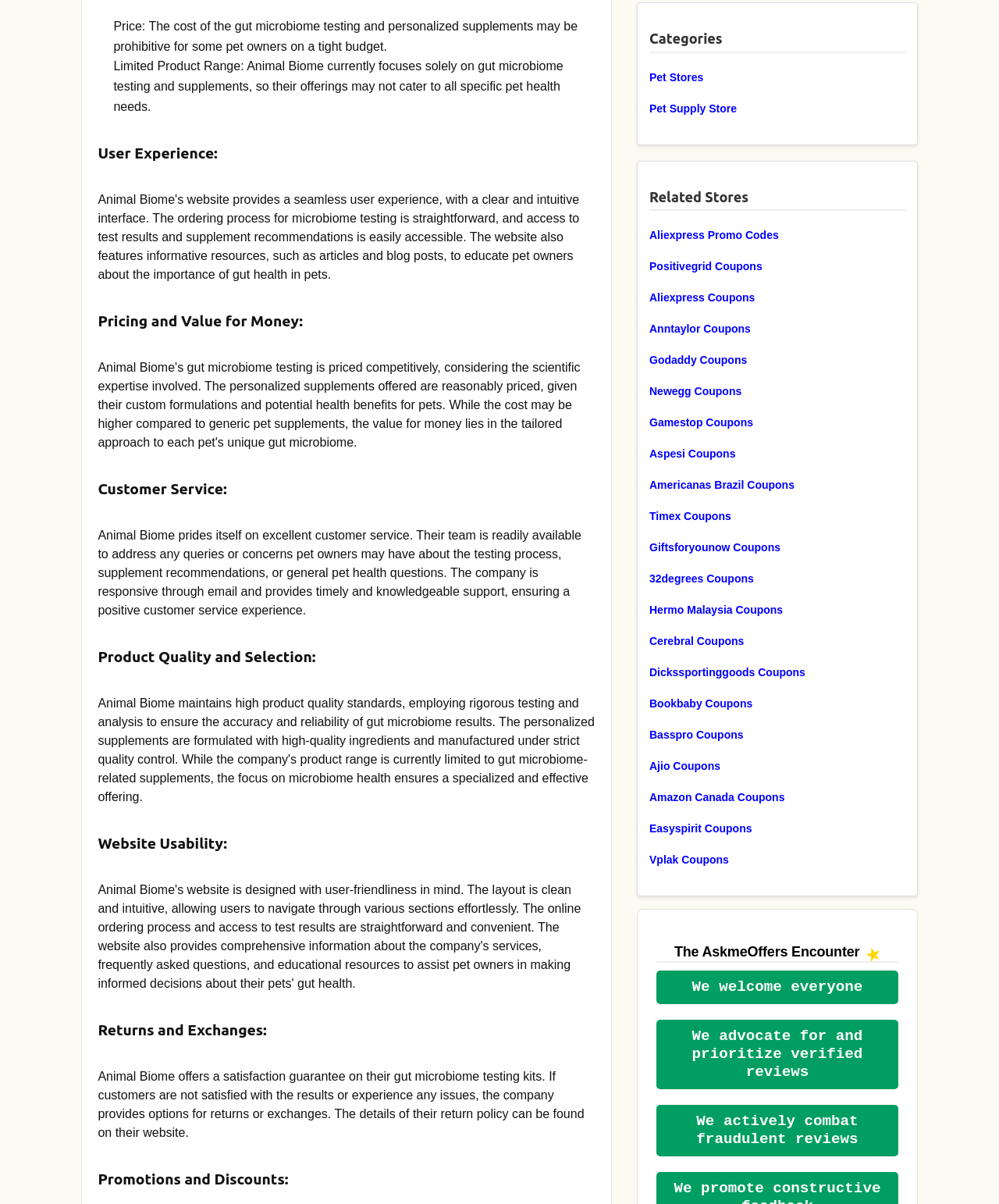Respond to the following query with just one word or a short phrase: 
How does Animal Biome's customer service respond to queries?

Through email and provides timely support